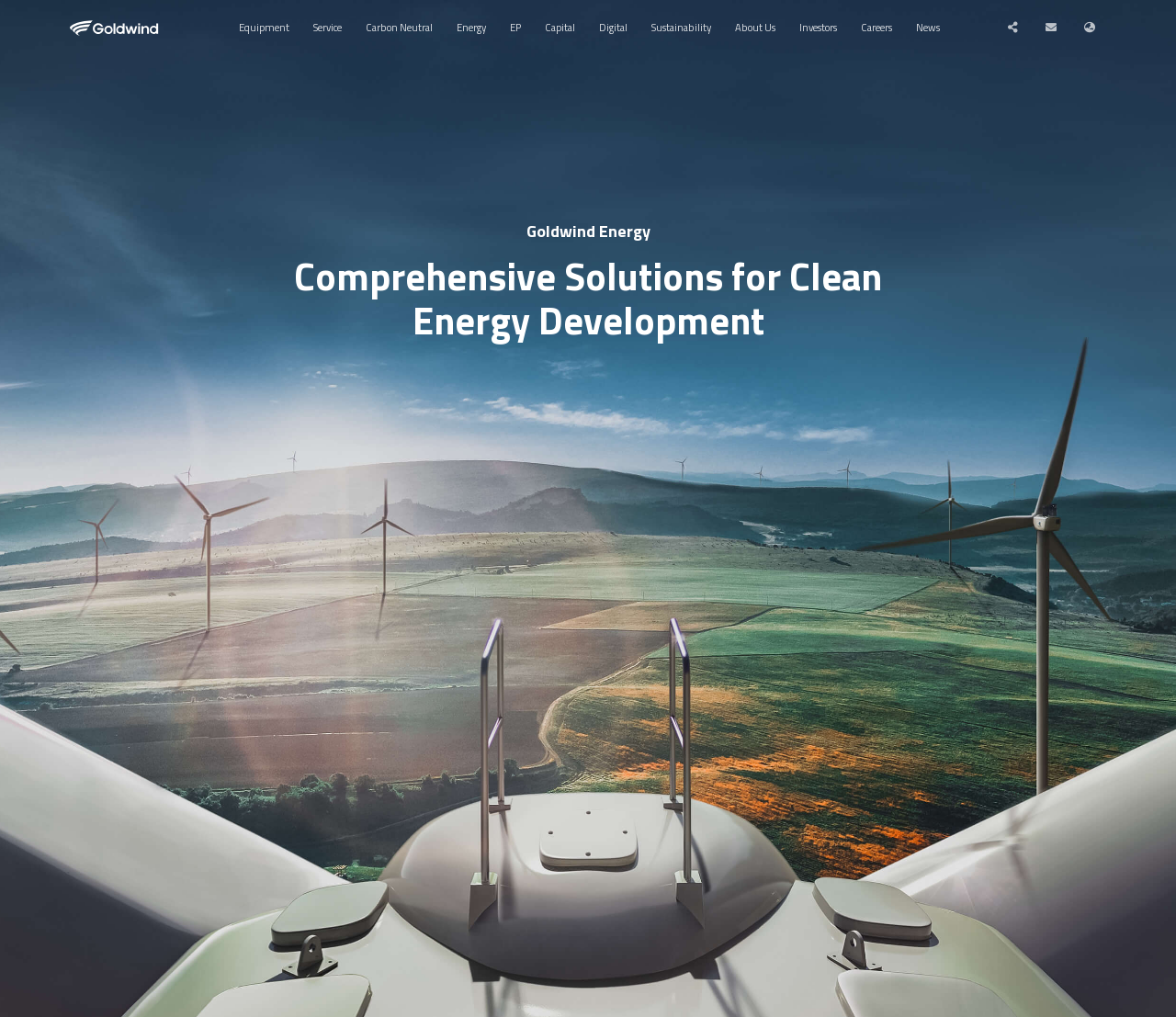Generate a comprehensive description of the webpage content.

The webpage is about Goldwind, a company that provides comprehensive solutions for clean energy development and investment. At the top left of the page, there is a link with no text, followed by several links in a row, including "Equipment", "Service", "Carbon Neutral", "Energy", "EP", "Capital", "Digital", "Sustainability", "About Us", "Investors", "Careers", and "News". These links are positioned horizontally, with "Equipment" on the left and "News" on the right.

Below these links, there is a heading that reads "Comprehensive Solutions for Clean Energy Development". Underneath this heading, there is a static text that says "Goldwind Energy". To the right of this text, there is another static text that reads "Discover Green Power For Cities".

At the top right of the page, there is a link with a icon represented by "\uf0e0".